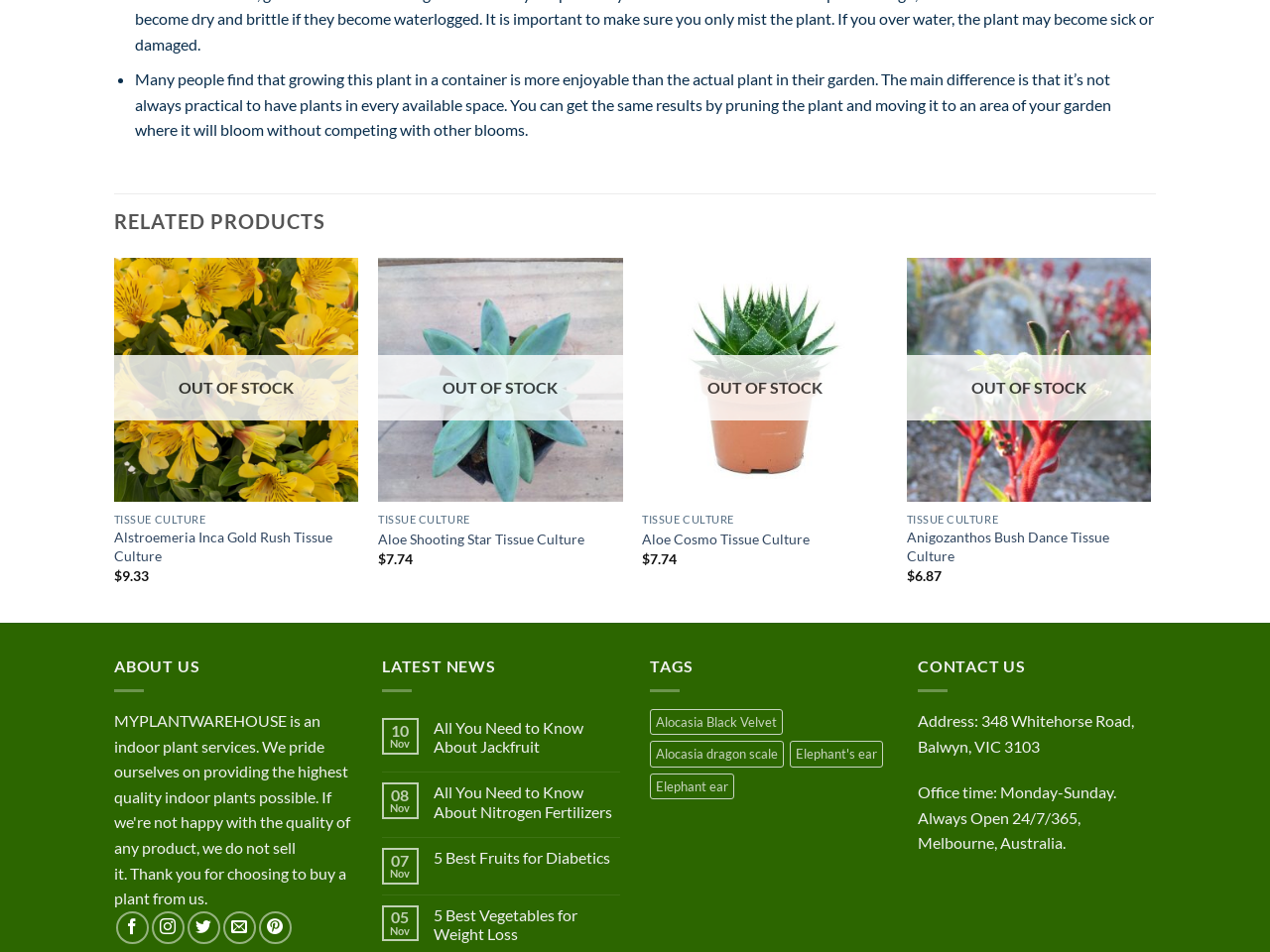Identify the bounding box coordinates of the clickable region required to complete the instruction: "Contact us". The coordinates should be given as four float numbers within the range of 0 and 1, i.e., [left, top, right, bottom].

[0.723, 0.689, 0.808, 0.709]